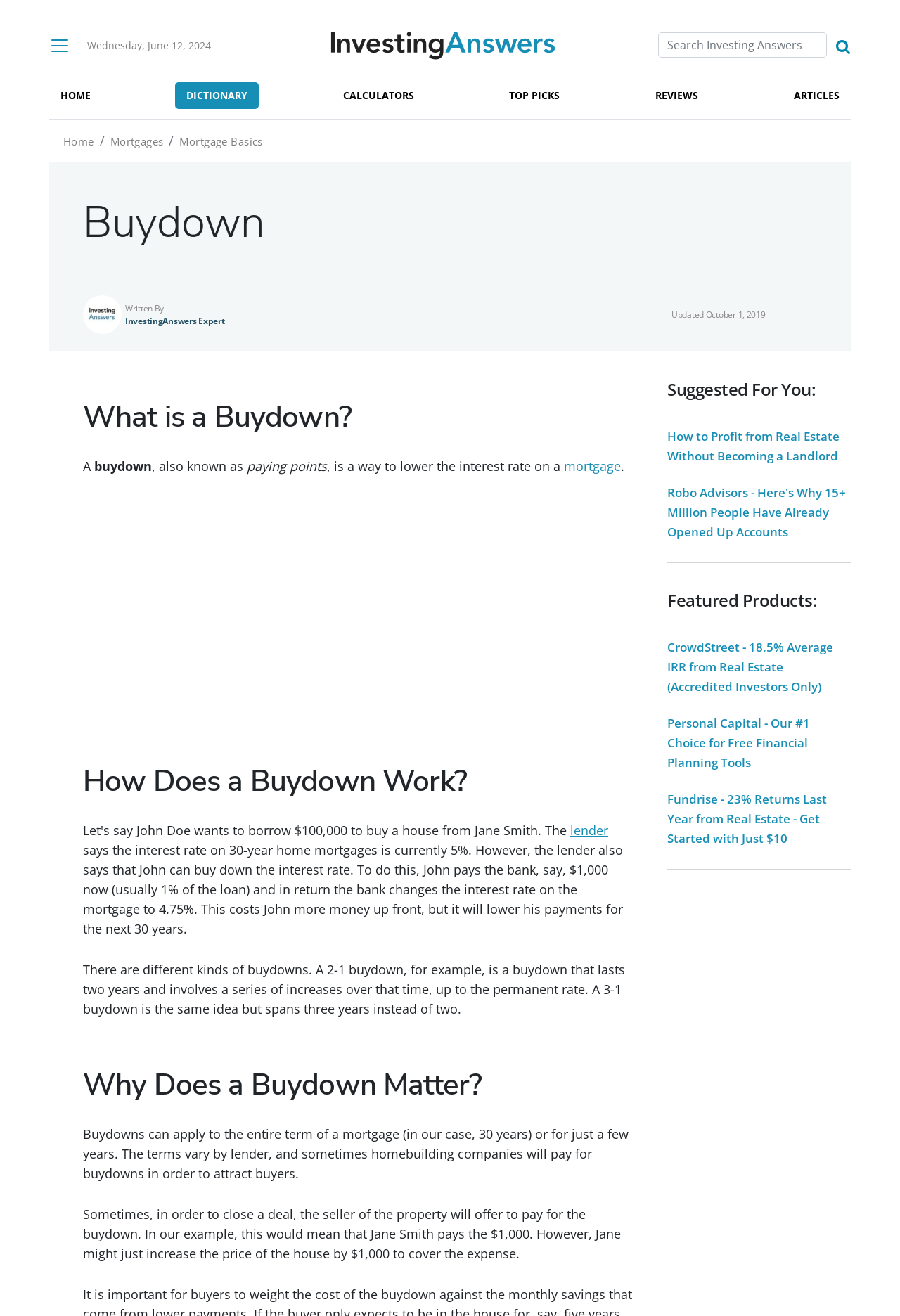Answer the question briefly using a single word or phrase: 
What is a buydown?

A way to lower interest rate